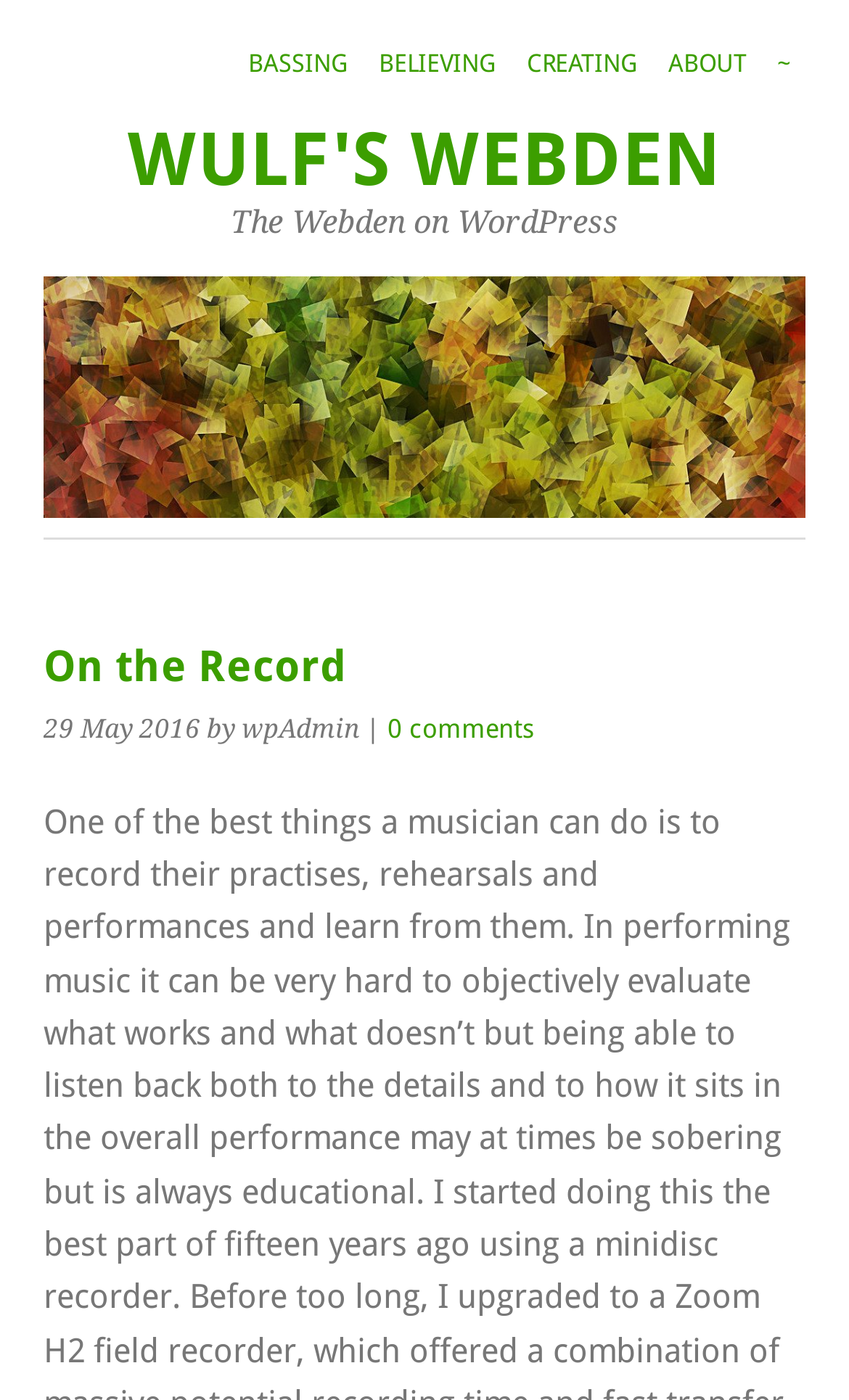Who is the author of the post?
Give a detailed response to the question by analyzing the screenshot.

I determined the author of the post by looking at the StaticText element 'by wpAdmin' which is located below the heading 'On the Record'.